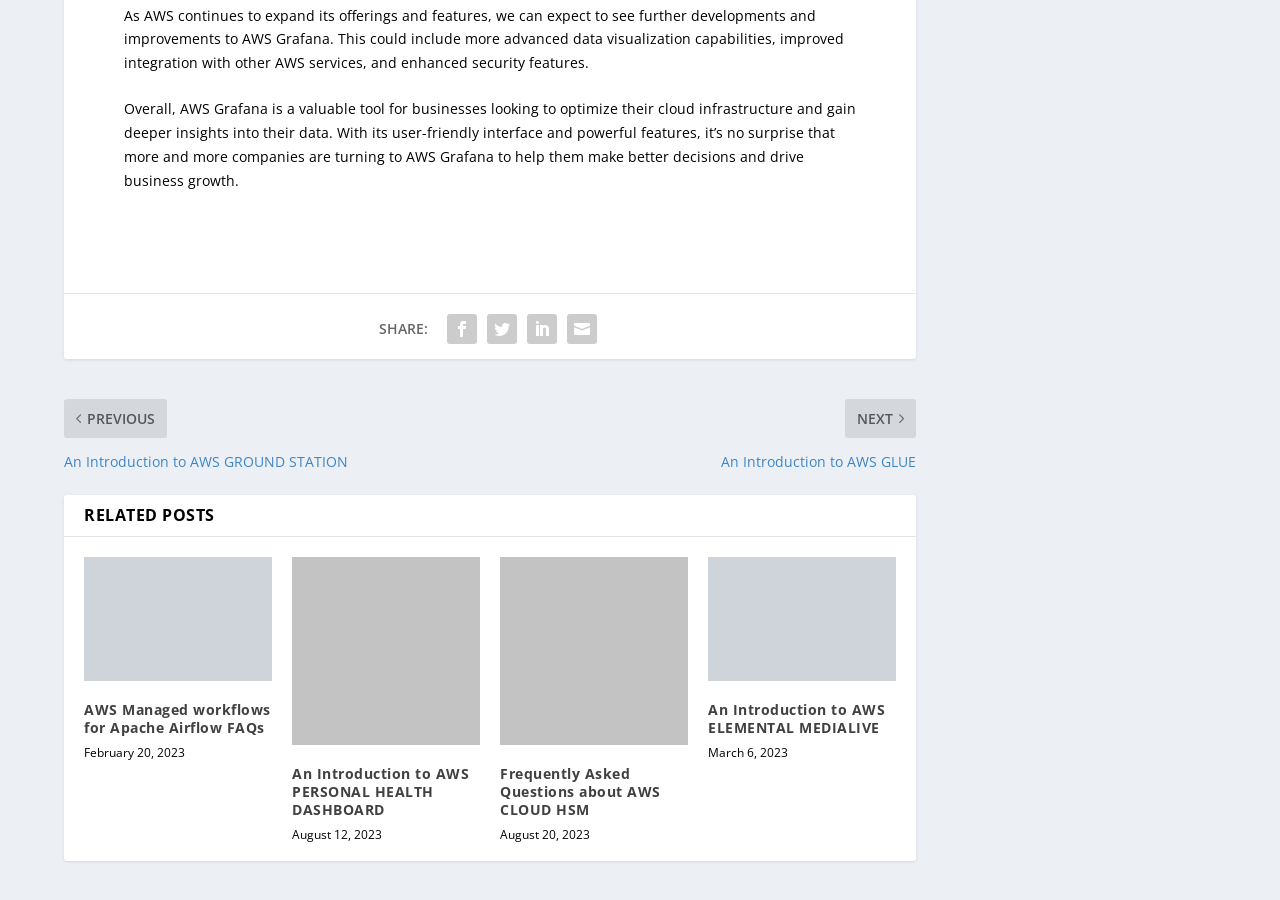Specify the bounding box coordinates for the region that must be clicked to perform the given instruction: "Share on social media".

[0.345, 0.328, 0.376, 0.373]